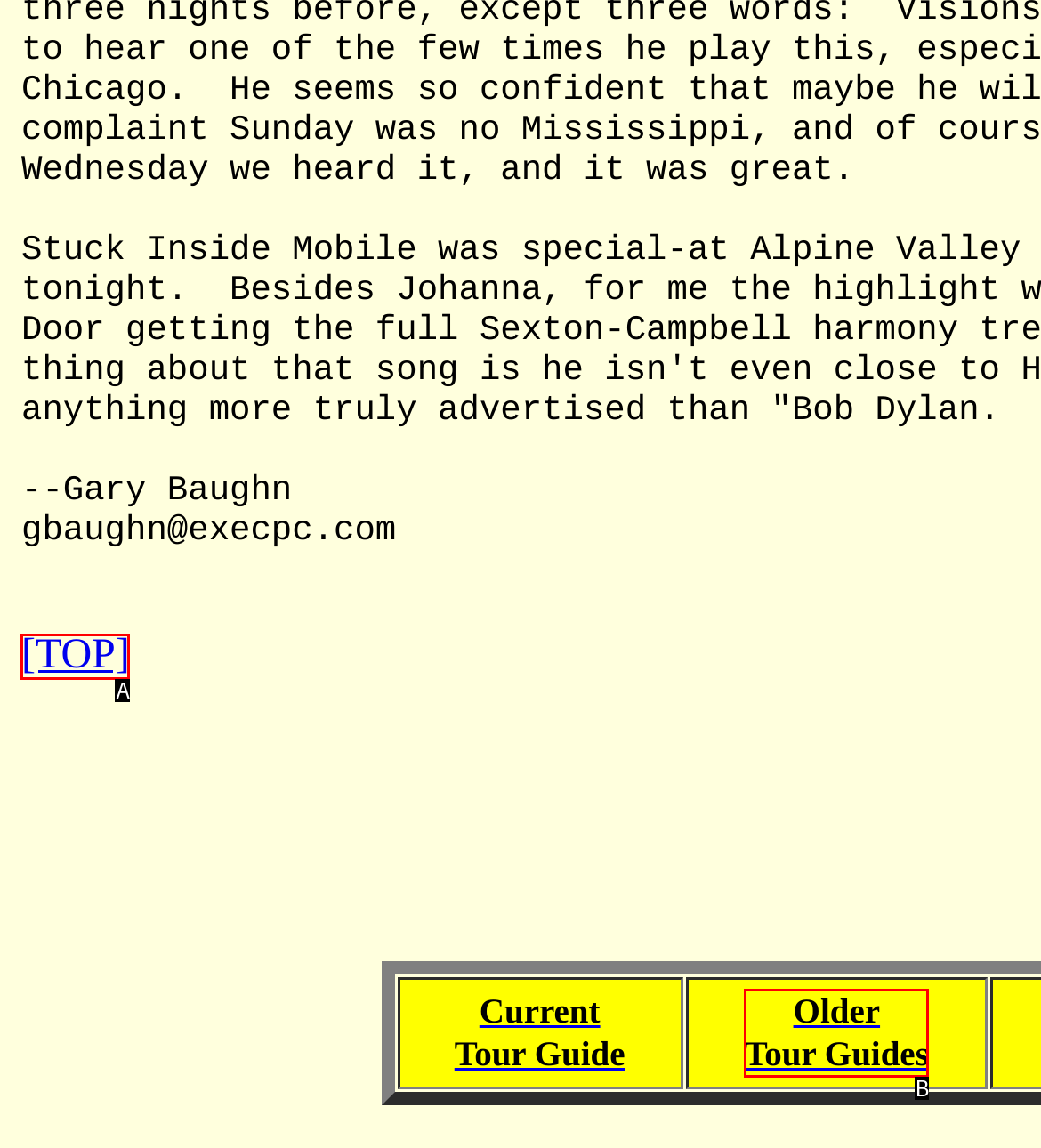Identify the option that corresponds to the description: [TOP] 
Provide the letter of the matching option from the available choices directly.

A